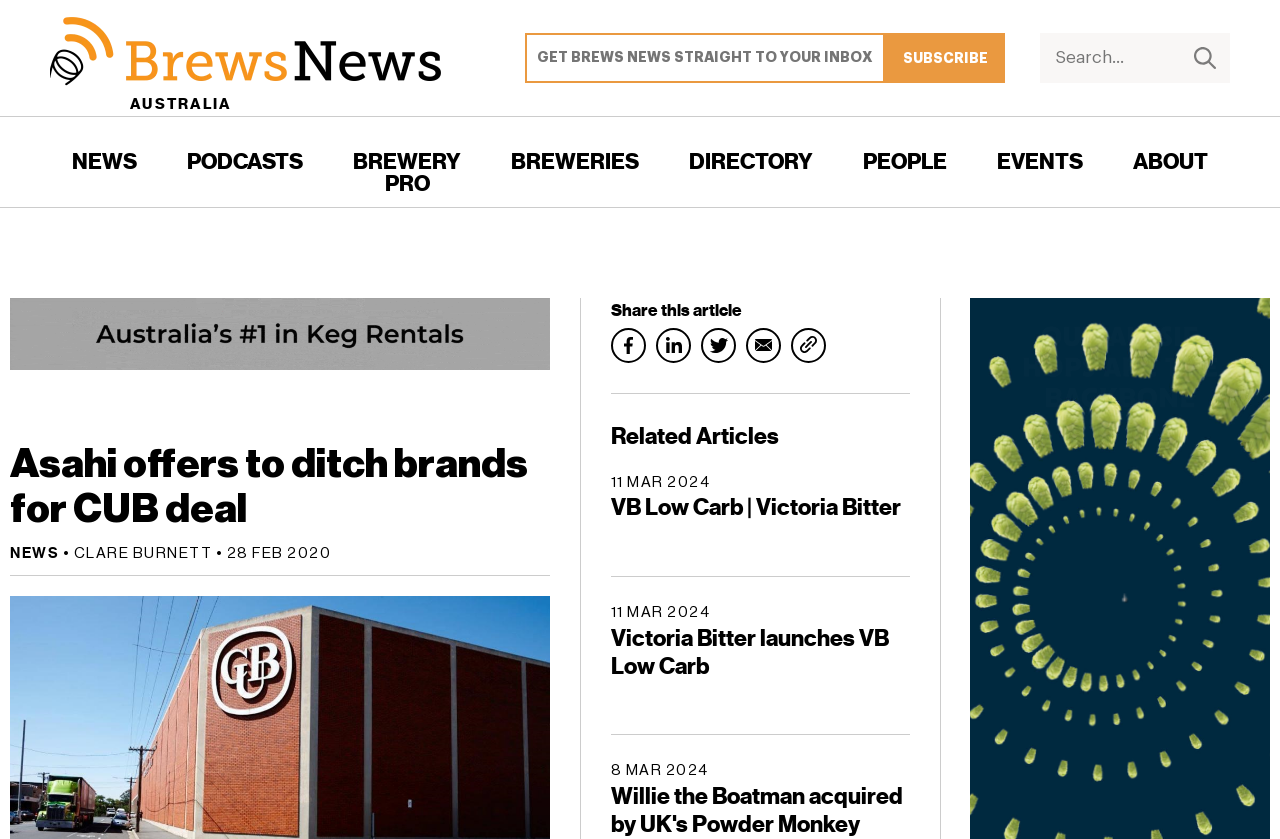Detail the webpage's structure and highlights in your description.

This webpage appears to be a news article from Brews News Australia. At the top left corner, there is a logo of Brews News, accompanied by a navigation menu with various categories such as NEWS, PODCASTS, BREWERY PRO, BREWERIES, DIRECTORY, PEOPLE, EVENTS, and ABOUT. 

Below the navigation menu, there is a search bar on the top right corner. Next to the search bar, there is a subscribe button. 

The main content of the webpage is an article titled "Asahi offers to ditch brands for CUB deal". The article is categorized under NEWS and has a timestamp of 28 FEB 2020. The author of the article is Clare Burnett. 

On the right side of the article, there is an image advertisement for Konvoy Leaderboard 2024. 

At the bottom of the article, there are social media sharing links for Facebook, LinkedIn, Twitter, Email, and Copy link. 

Below the social media links, there is a section titled "Related Articles" with two article links: "VB Low Carb | Victoria Bitter" and "Victoria Bitter launches VB Low Carb".